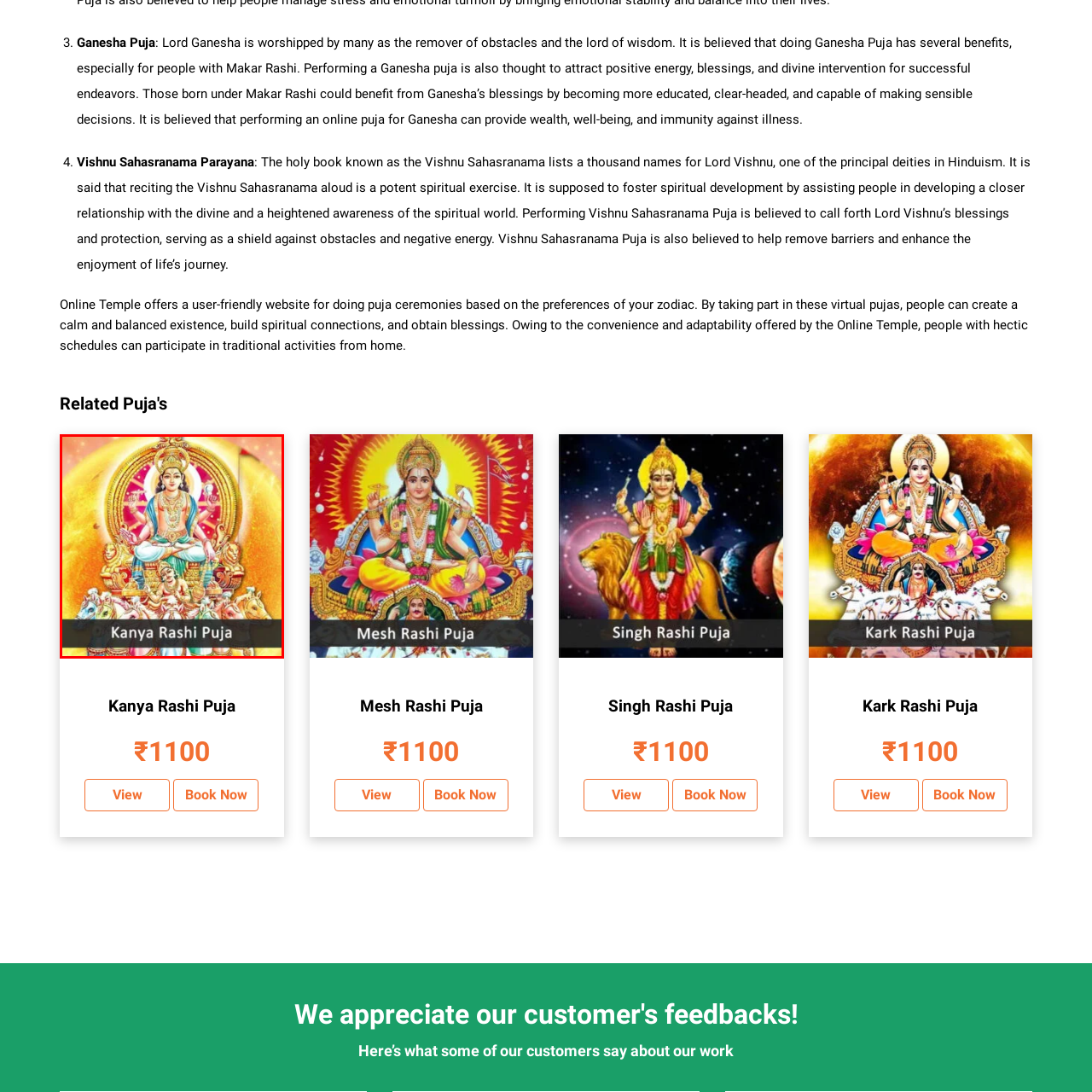What is the significance of the radiant backdrop?
Focus on the area within the red boundary in the image and answer the question with one word or a short phrase.

Enhances spiritual significance